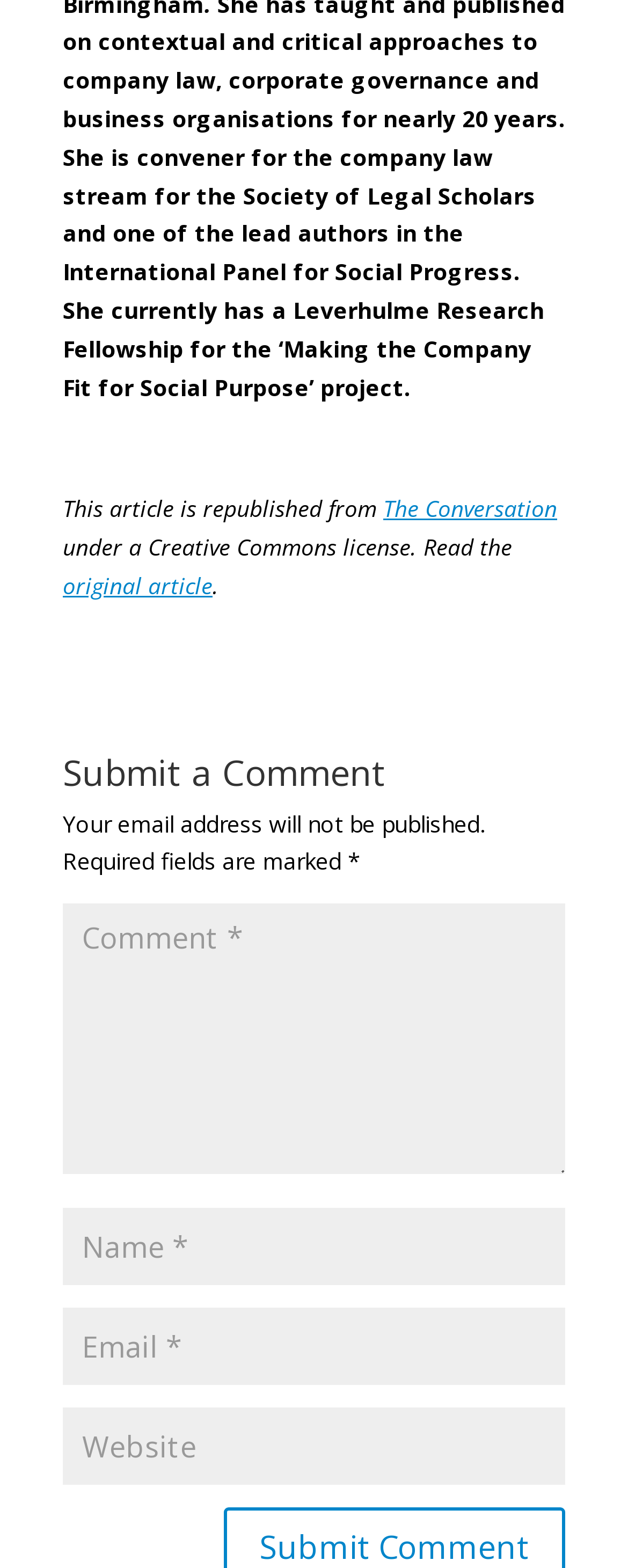Given the element description "input value="Name *" name="author"" in the screenshot, predict the bounding box coordinates of that UI element.

[0.1, 0.77, 0.9, 0.819]